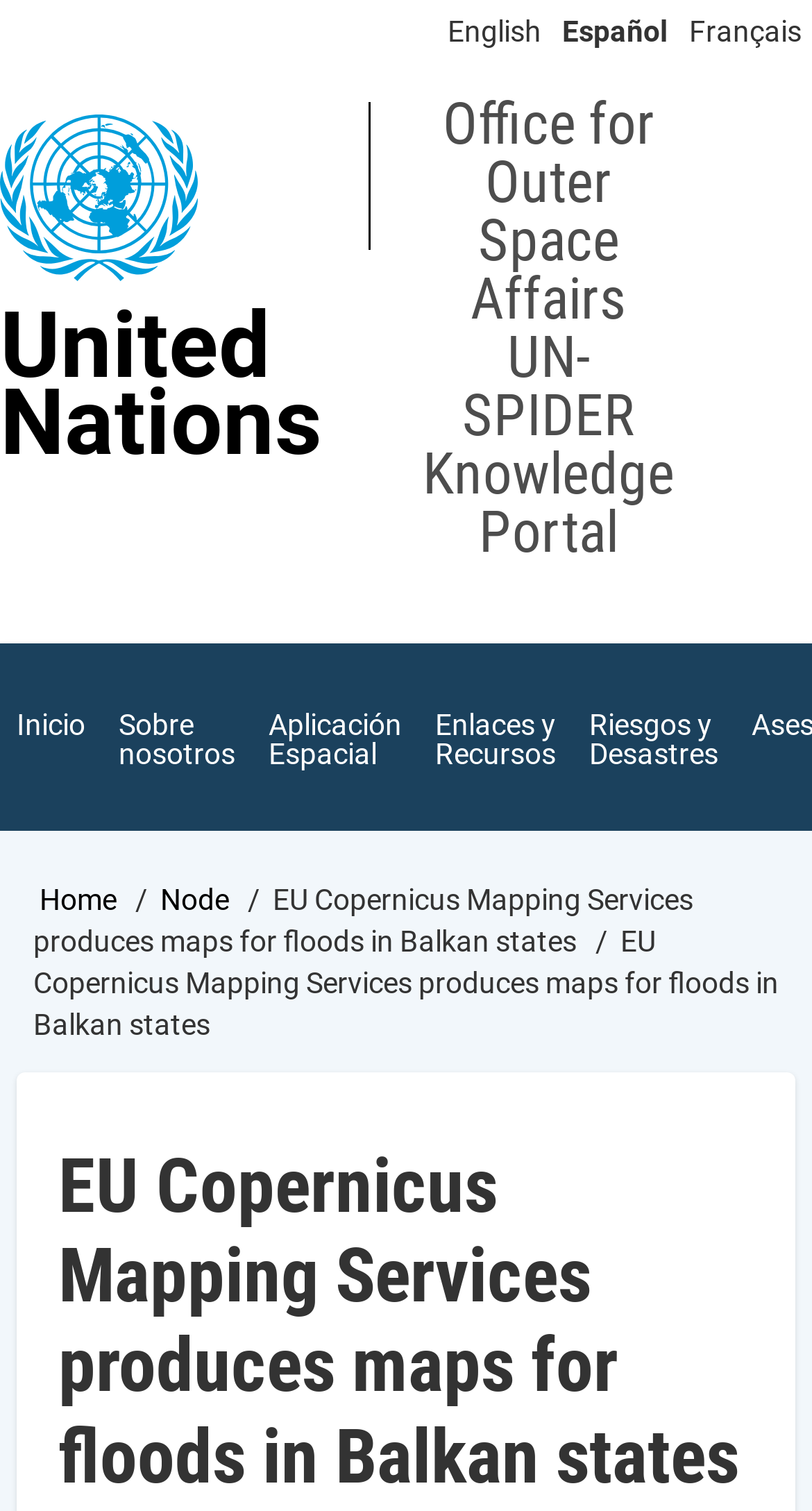Identify the bounding box coordinates of the part that should be clicked to carry out this instruction: "Select English language".

[0.551, 0.01, 0.667, 0.032]